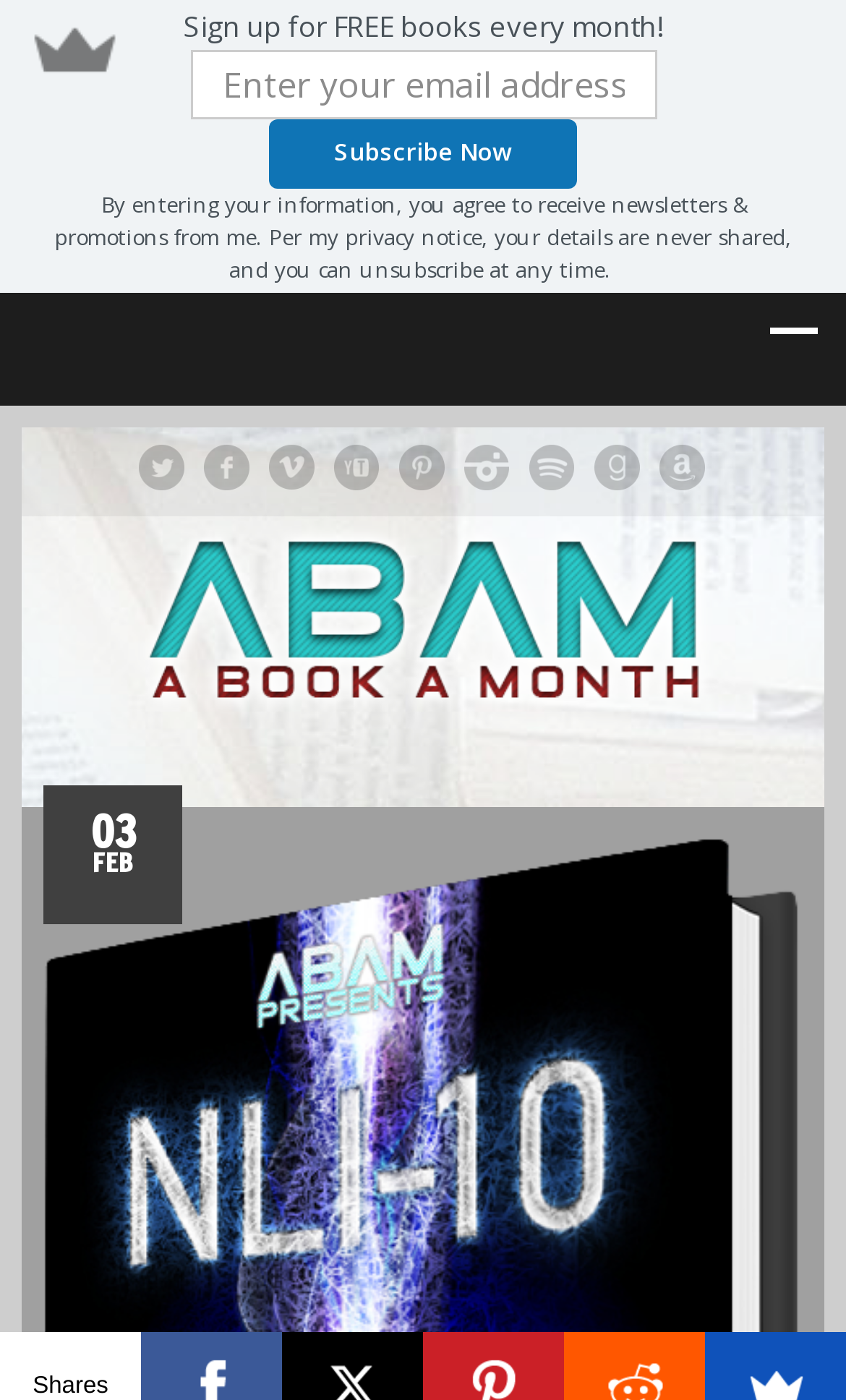Could you indicate the bounding box coordinates of the region to click in order to complete this instruction: "Check the date".

[0.106, 0.572, 0.16, 0.617]